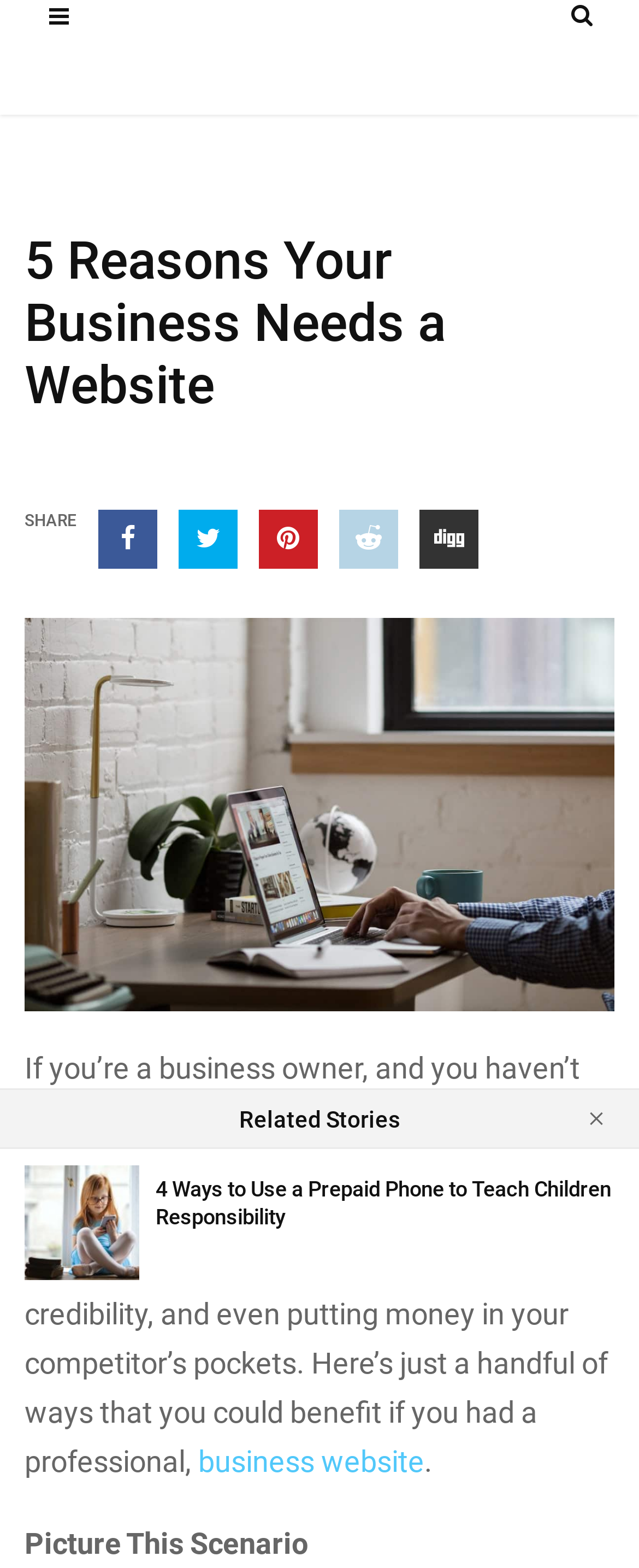Please analyze the image and give a detailed answer to the question:
What is the main topic of this webpage?

The main topic of this webpage is about the importance of having a business website, as indicated by the heading '5 Reasons Your Business Needs a Website' and the subsequent text that explains the benefits of having a professional business website.